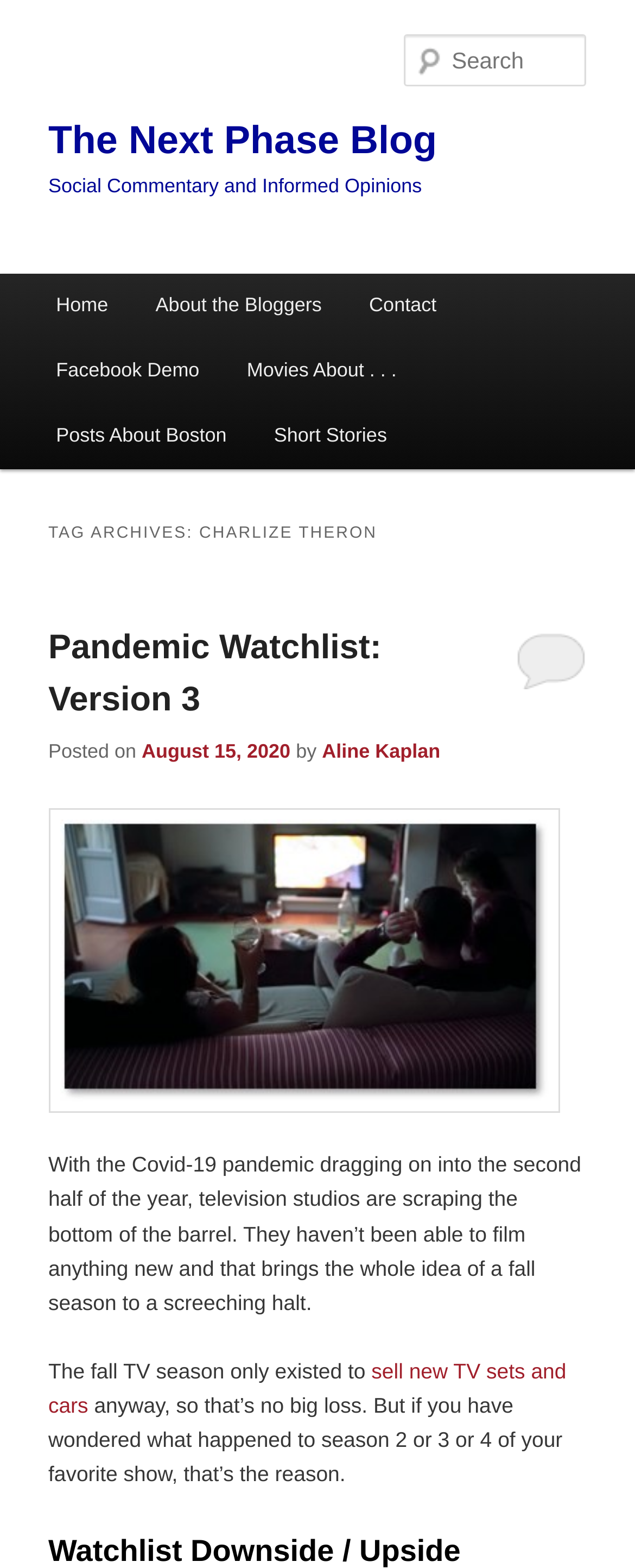Answer the question with a brief word or phrase:
What is the name of the blog?

The Next Phase Blog